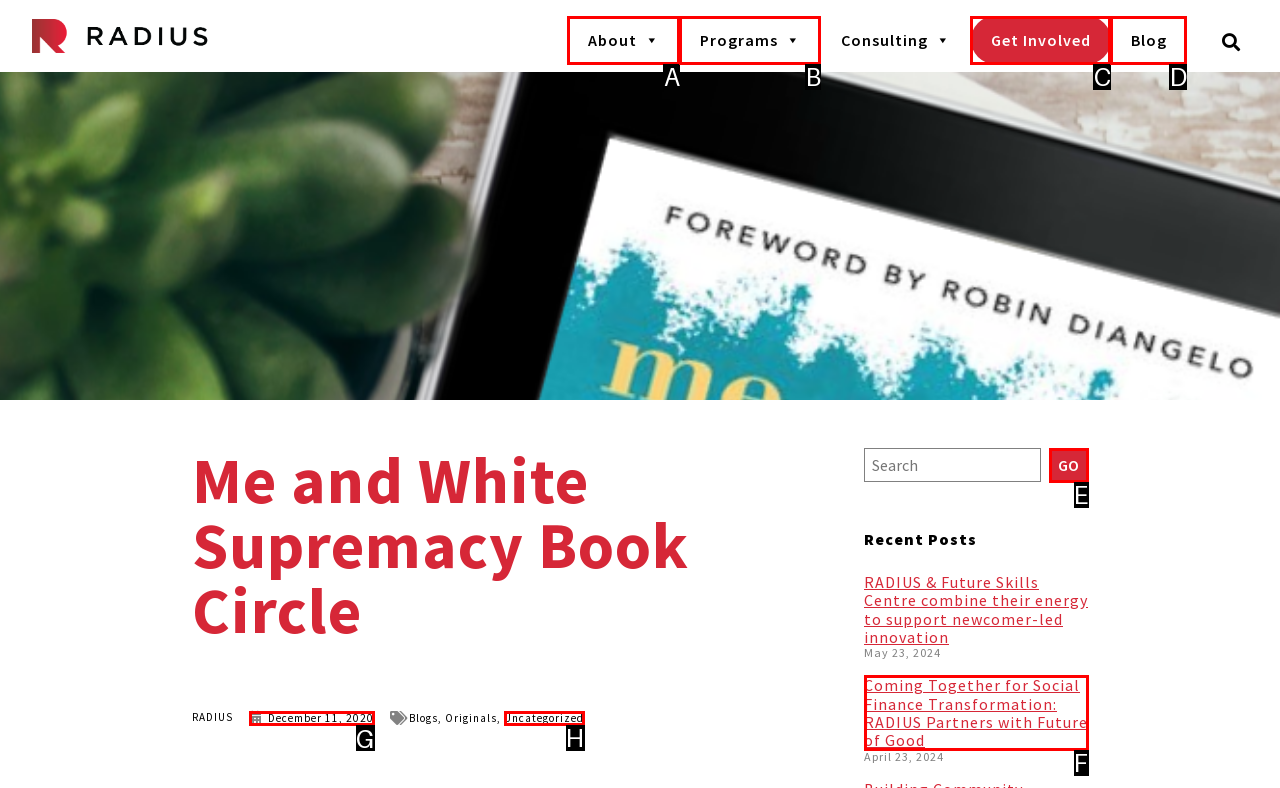Identify the letter of the UI element that corresponds to: parent_node: Search value="Go"
Respond with the letter of the option directly.

E